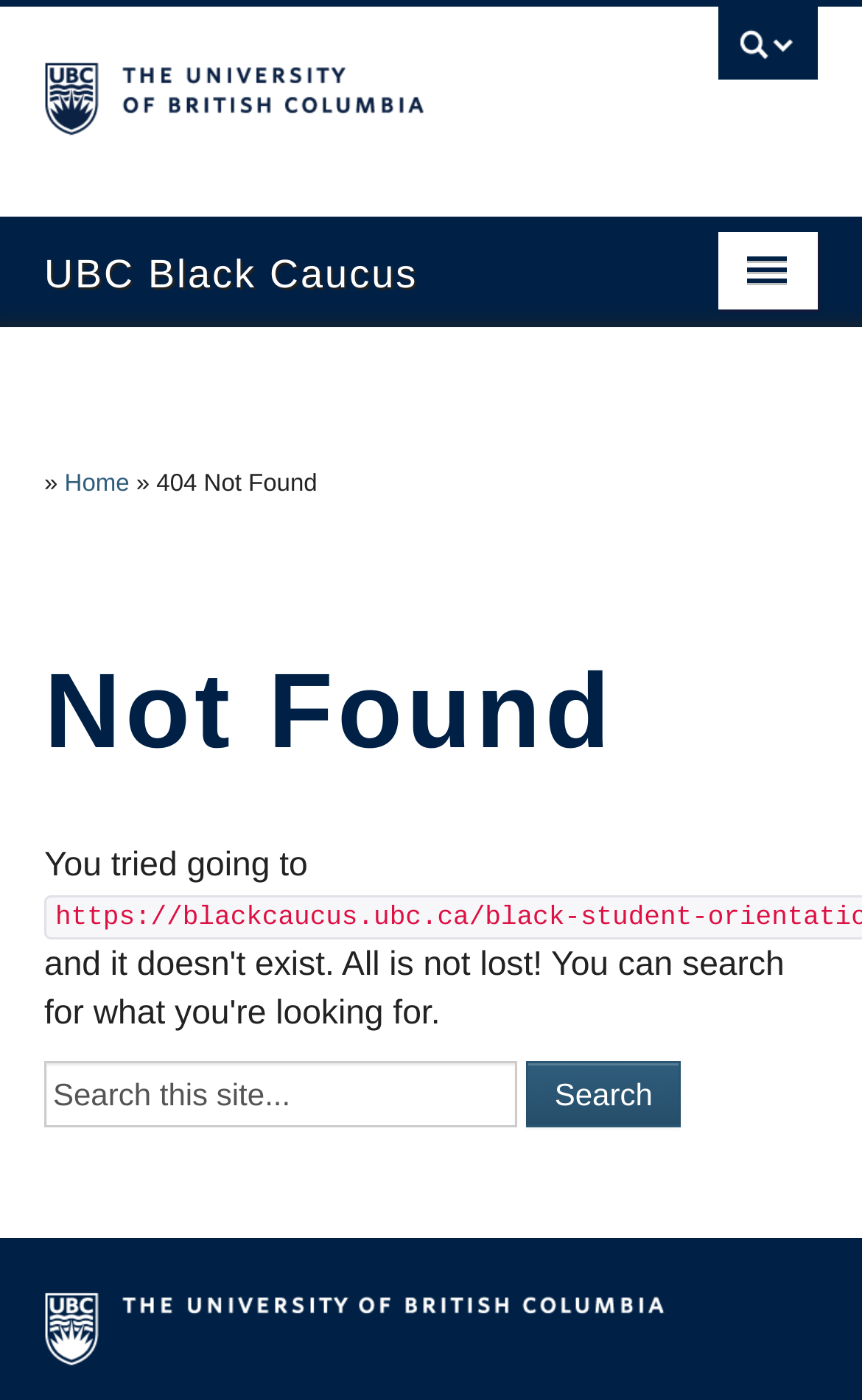Point out the bounding box coordinates of the section to click in order to follow this instruction: "search for something".

[0.051, 0.758, 0.6, 0.805]